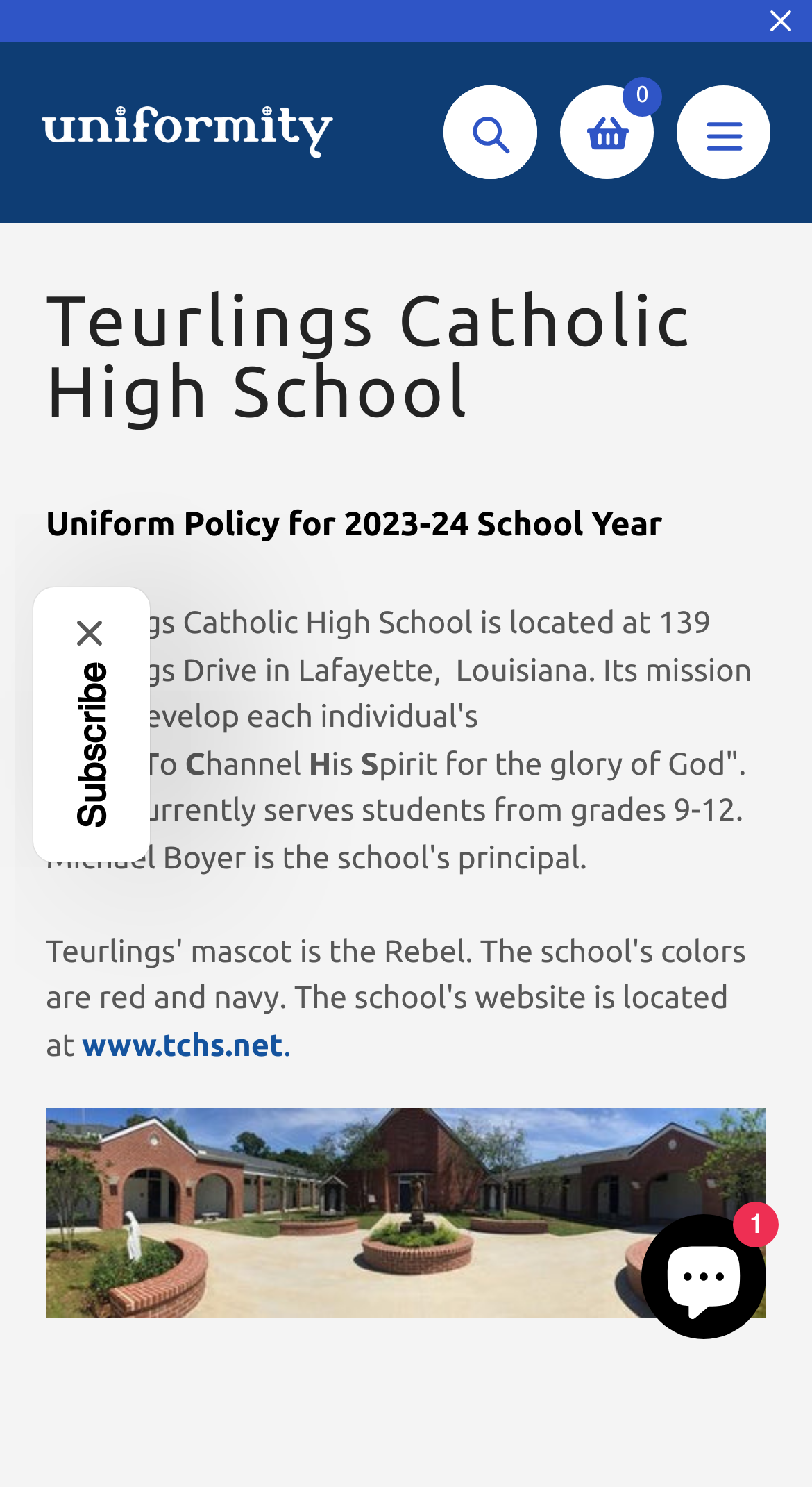Use a single word or phrase to answer the following:
What is the name of the online store?

Uniformity Lafayette